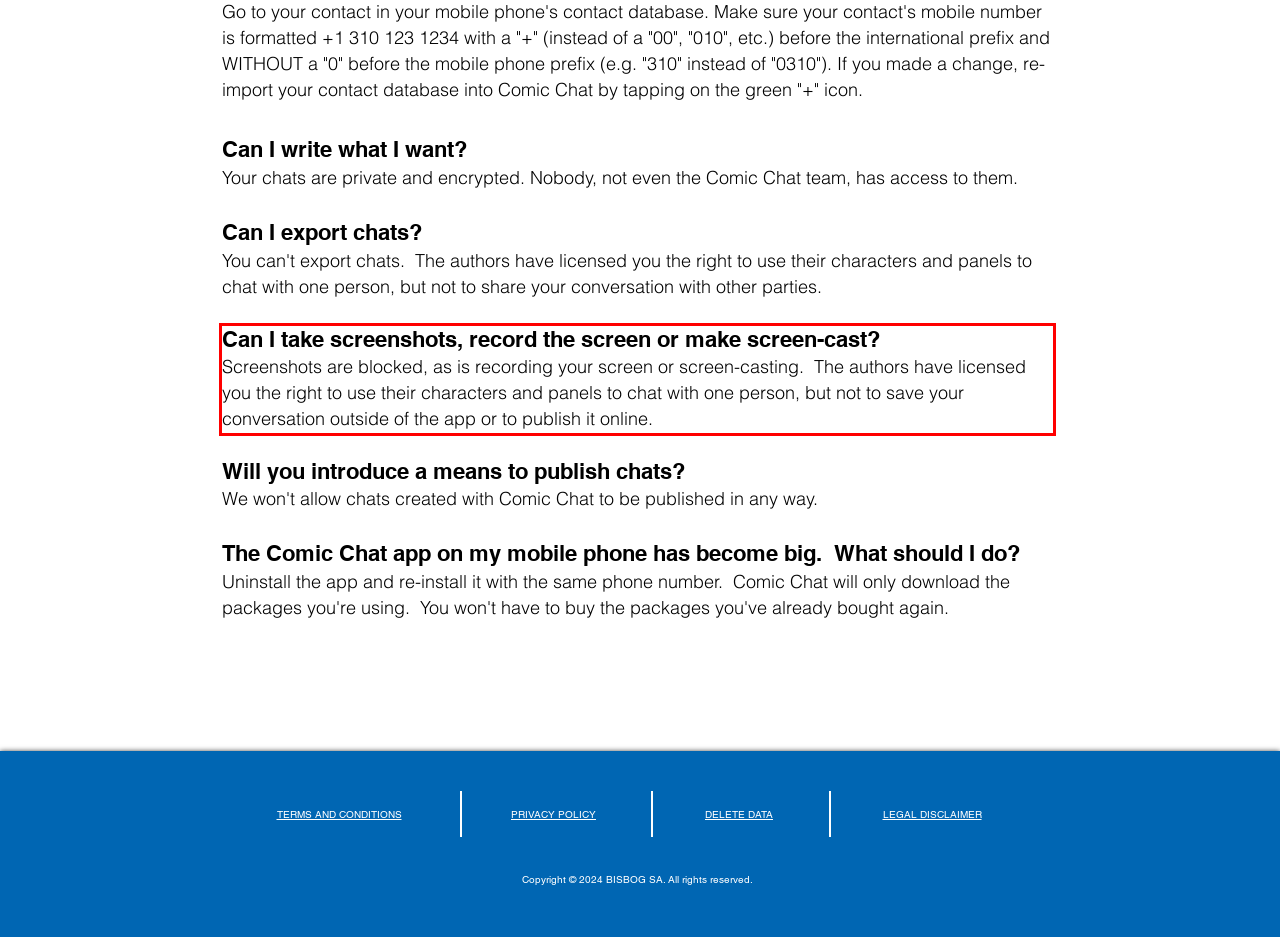Identify and extract the text within the red rectangle in the screenshot of the webpage.

Can I take screenshots, record the screen or make screen-cast? Screenshots are blocked, as is recording your screen or screen-casting. The authors have licensed you the right to use their characters and panels to chat with one person, but not to save your conversation outside of the app or to publish it online.